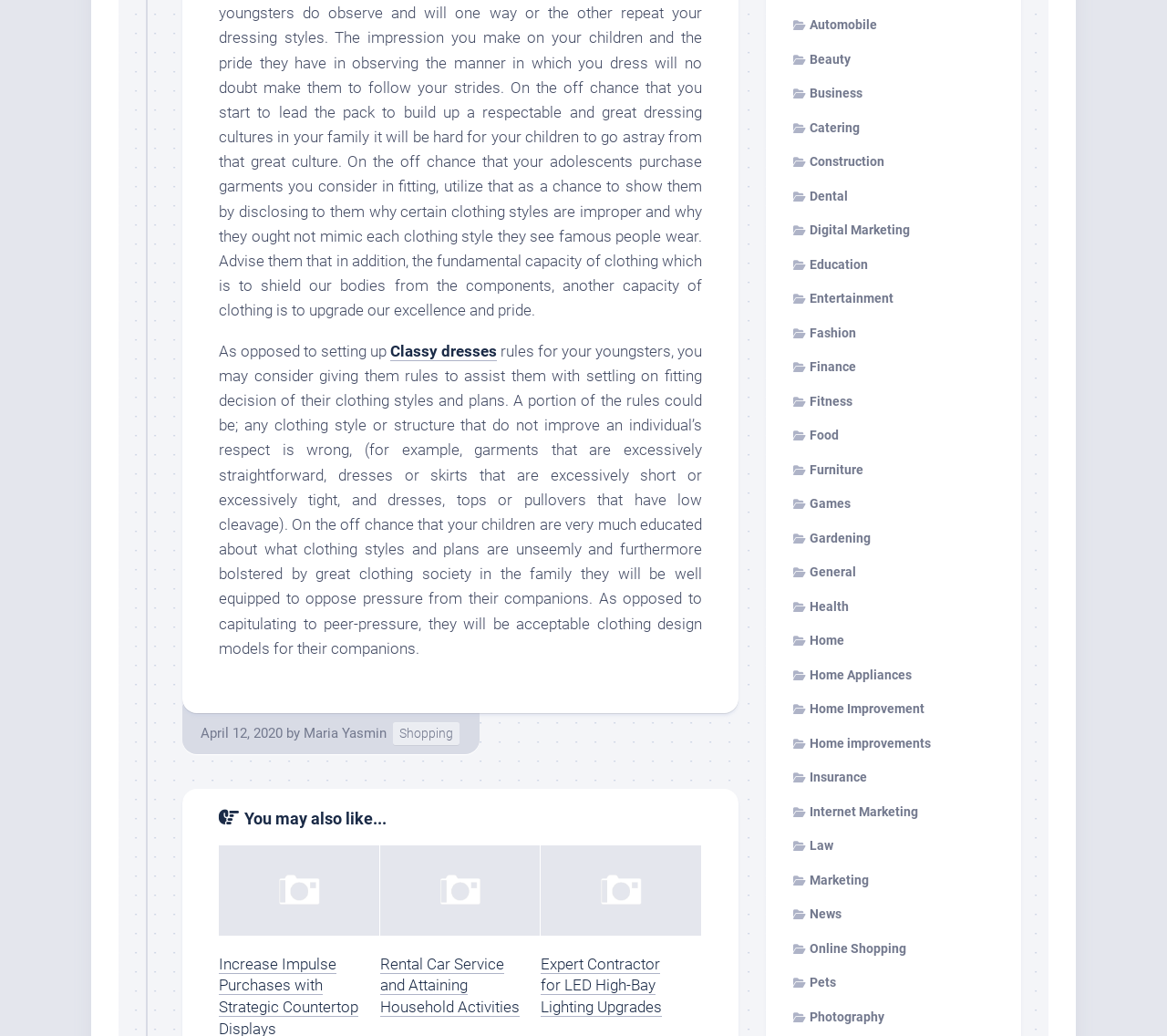Find the bounding box coordinates corresponding to the UI element with the description: "Beauty". The coordinates should be formatted as [left, top, right, bottom], with values as floats between 0 and 1.

[0.68, 0.05, 0.729, 0.064]